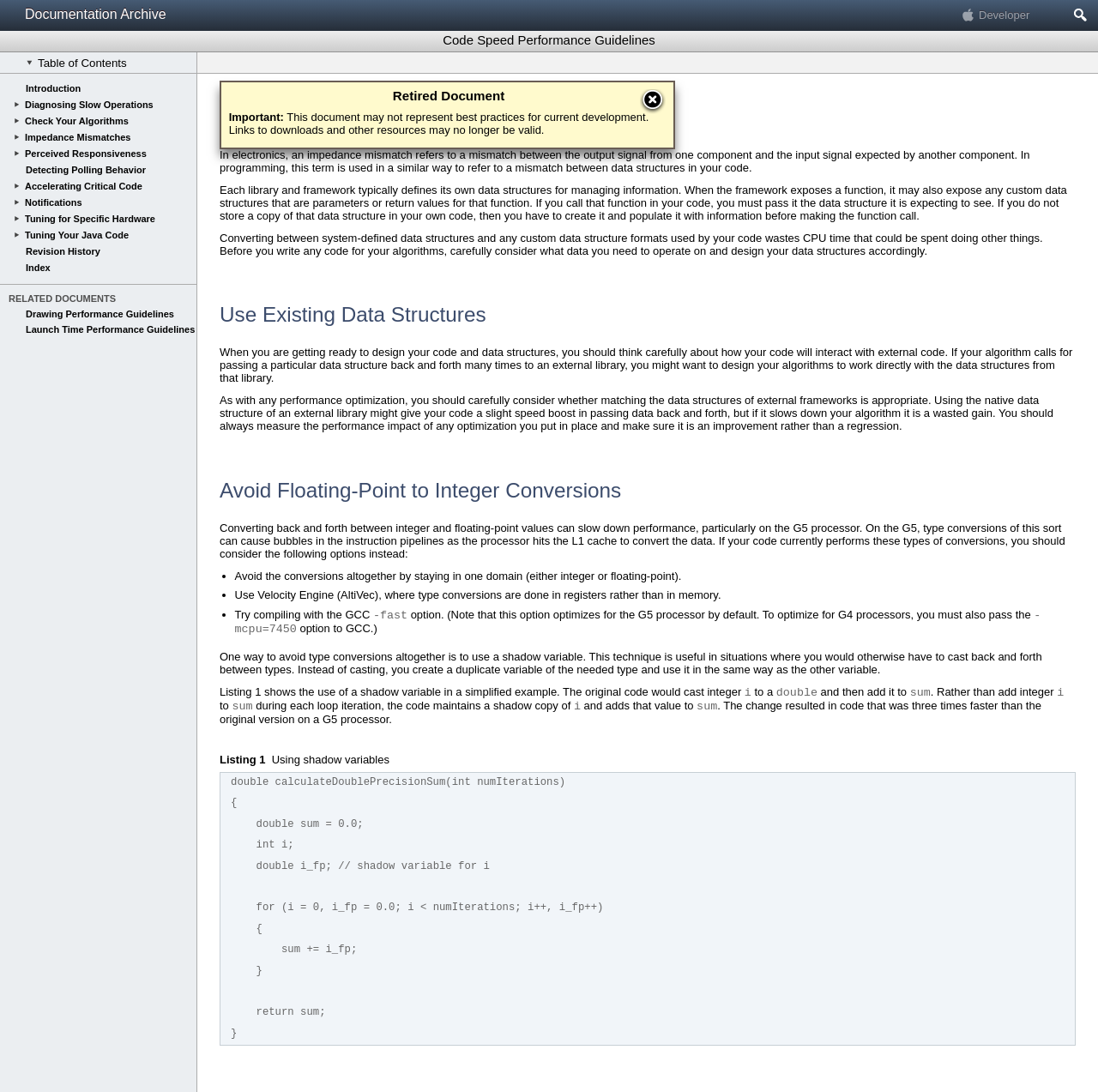Based on the element description Tuning Your Java Code, identify the bounding box coordinates for the UI element. The coordinates should be in the format (top-left x, top-left y, bottom-right x, bottom-right y) and within the 0 to 1 range.

[0.023, 0.211, 0.117, 0.22]